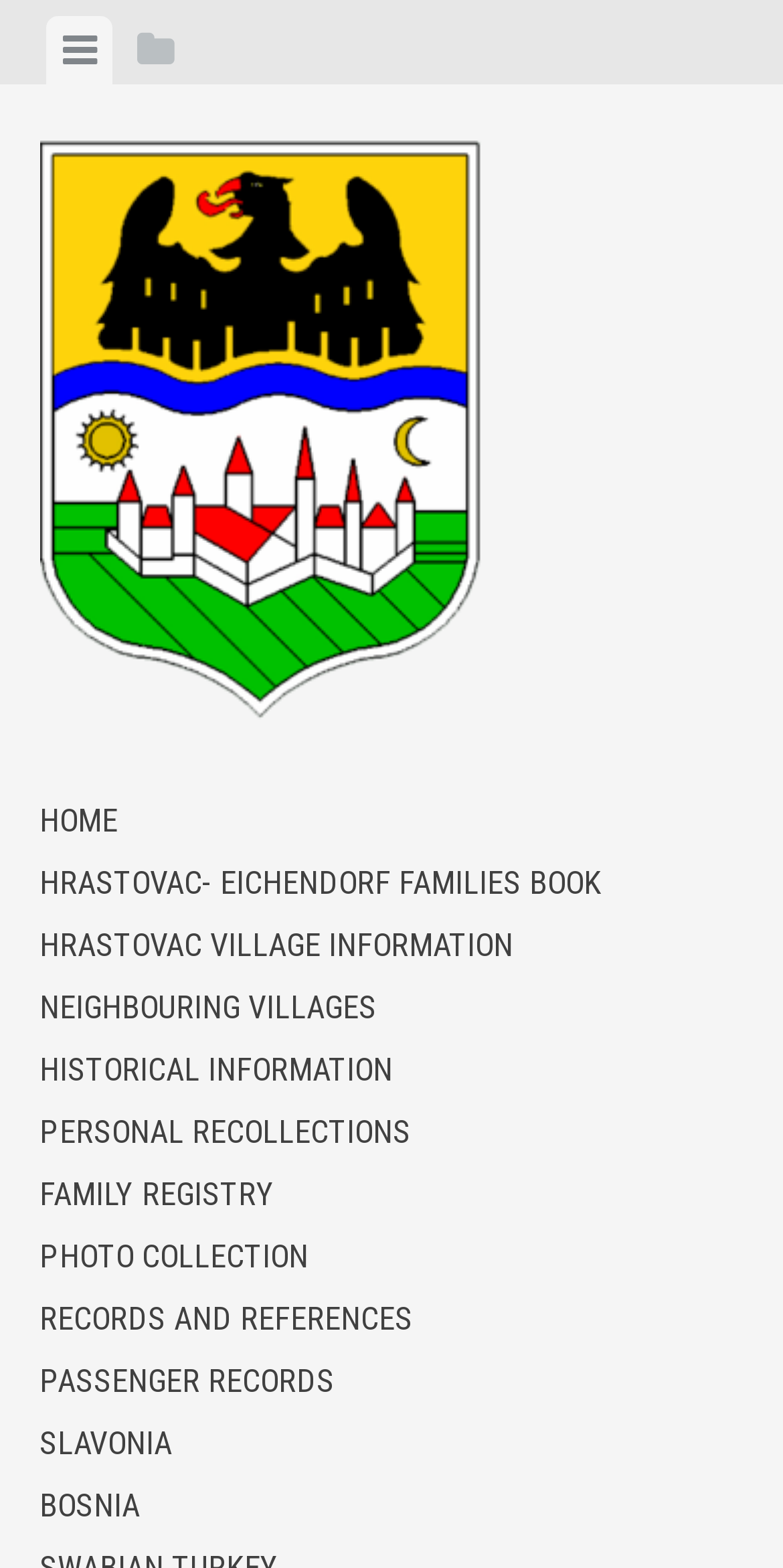Highlight the bounding box coordinates of the element that should be clicked to carry out the following instruction: "Click the image for gallery". The coordinates must be given as four float numbers ranging from 0 to 1, i.e., [left, top, right, bottom].

None